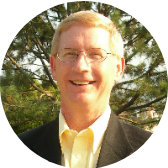What is the profession of the person in the image?
Look at the image and construct a detailed response to the question.

The caption indicates that the avatar represents Larry Payne, a mental health counselor located in Pecan Hill, TX, and provides links to learn more about his professional services and profile.